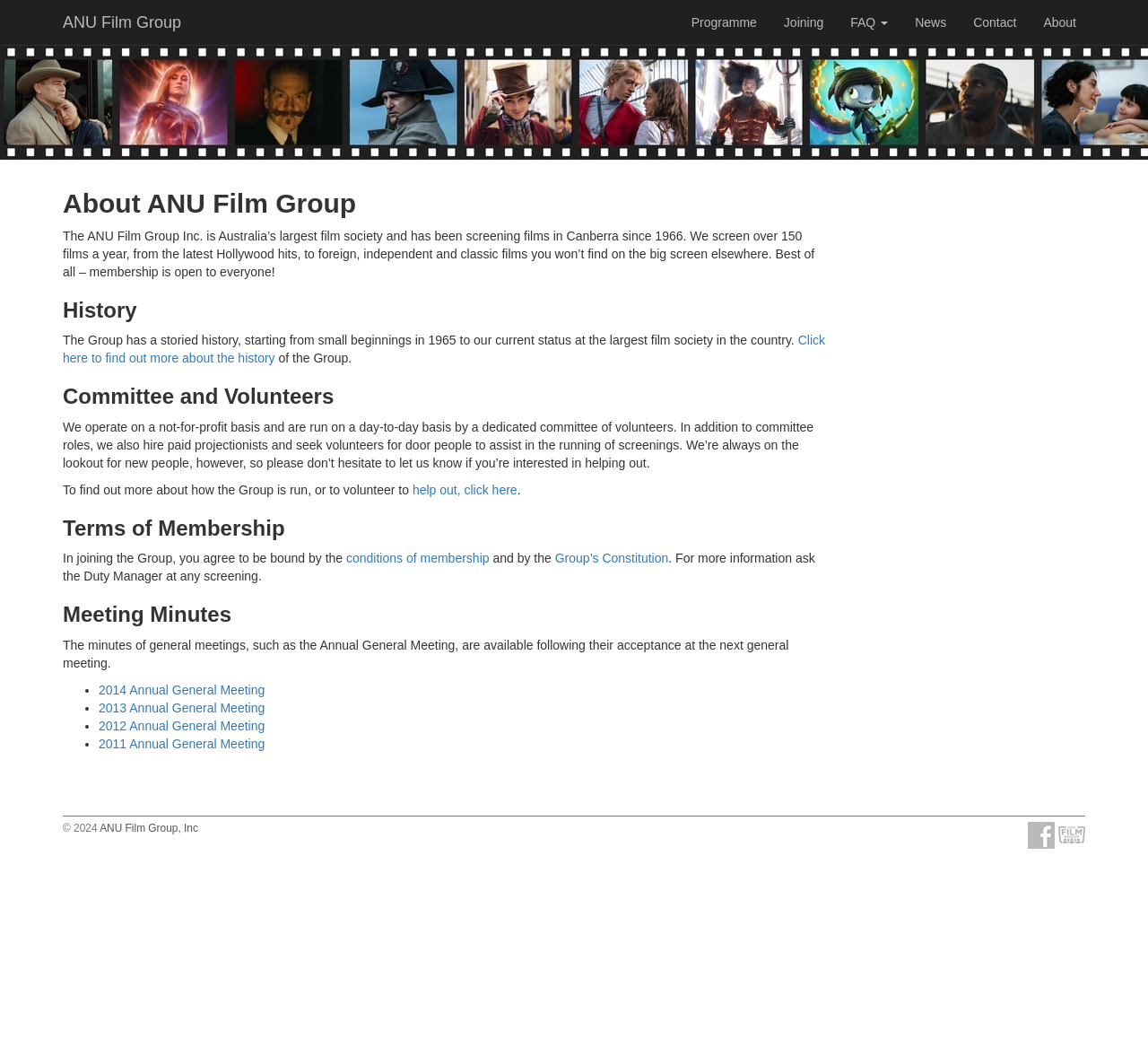Find the bounding box coordinates of the element I should click to carry out the following instruction: "Read about the history of the Group".

[0.055, 0.285, 0.721, 0.308]